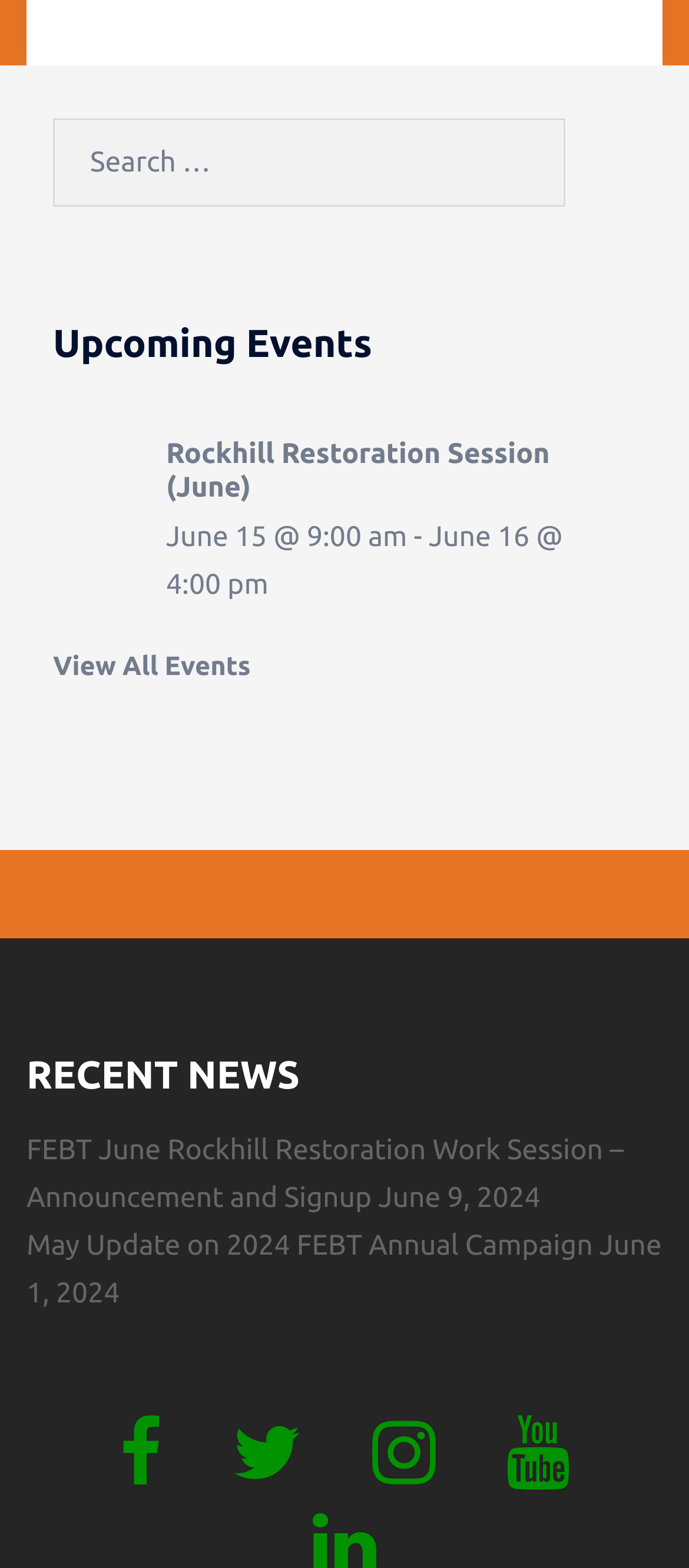What is the date of the first news article?
Using the information from the image, give a concise answer in one word or a short phrase.

June 9, 2024